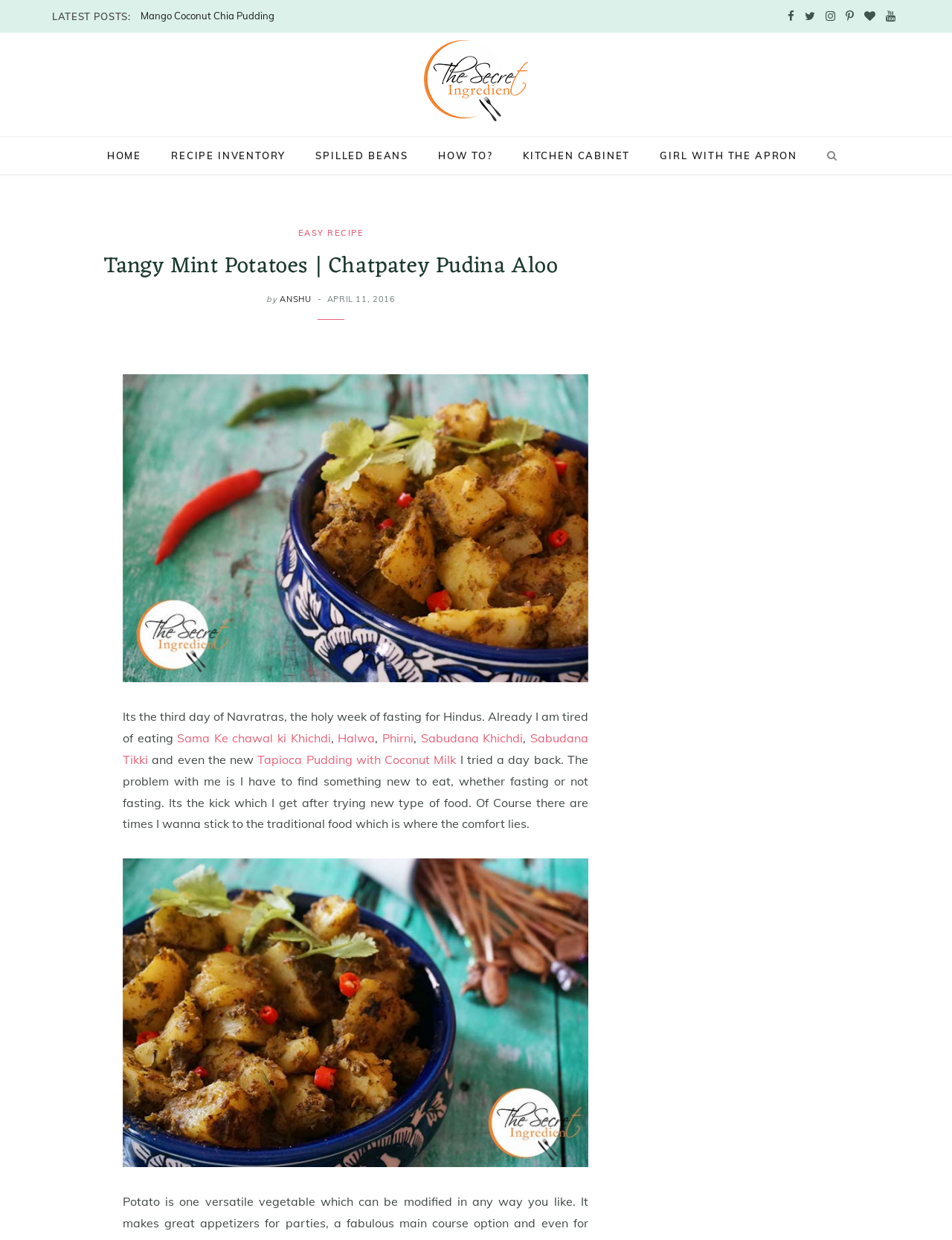Identify the bounding box coordinates for the UI element that matches this description: "Sama Ke chawal ki Khichdi".

[0.186, 0.589, 0.347, 0.601]